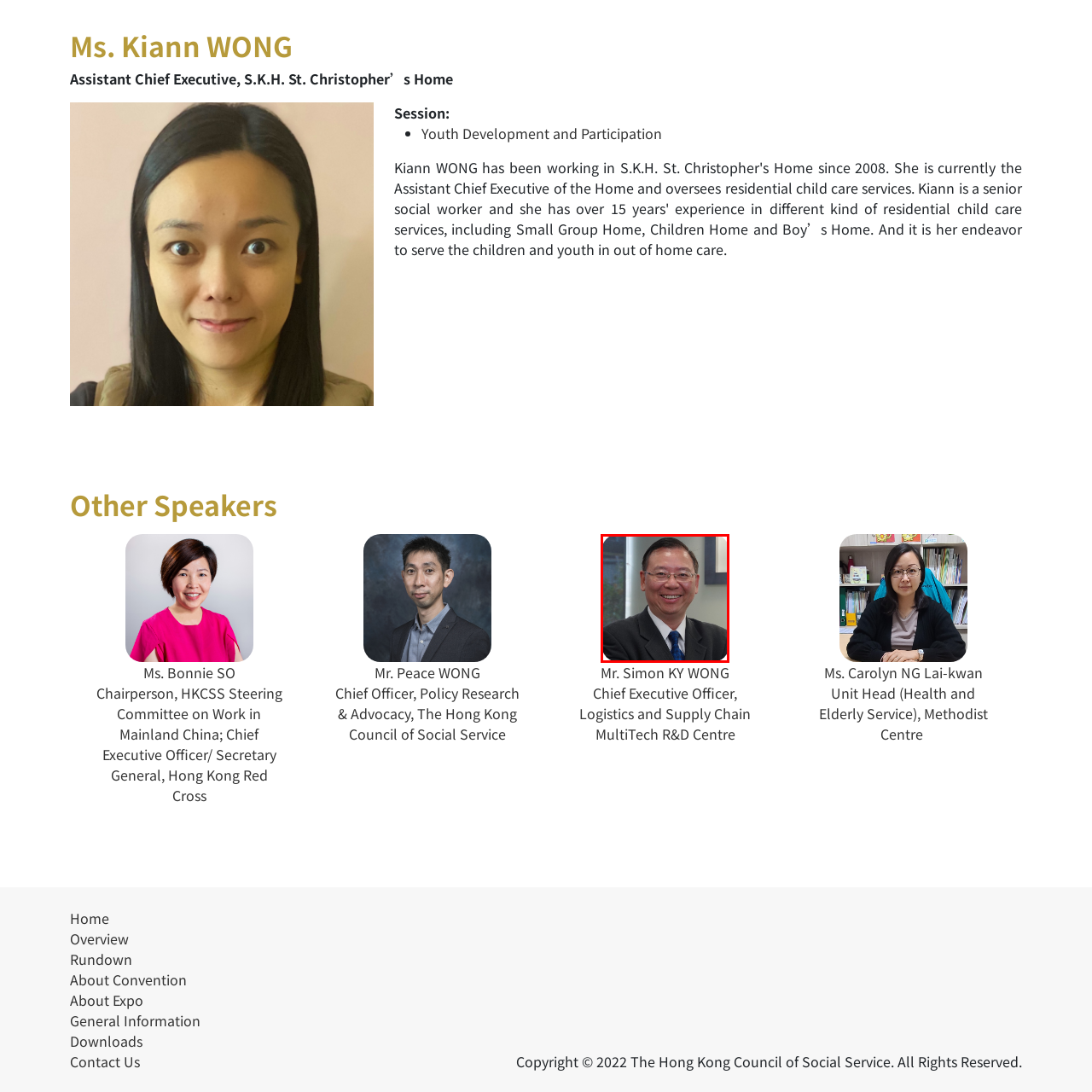Refer to the image encased in the red bounding box and answer the subsequent question with a single word or phrase:
What type of clothing is Mr. Wong wearing?

Suit and tie